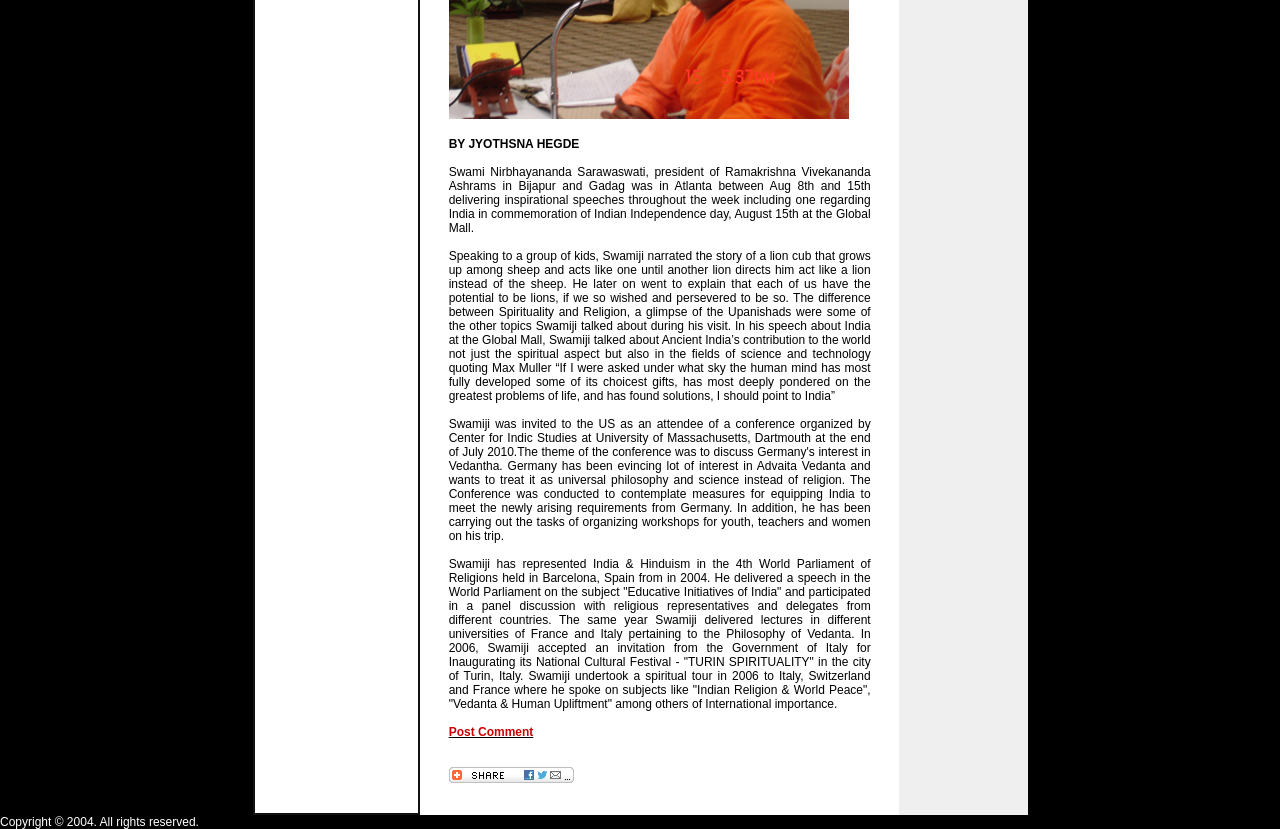Identify the bounding box for the described UI element: "Post Comment".

[0.351, 0.875, 0.417, 0.891]